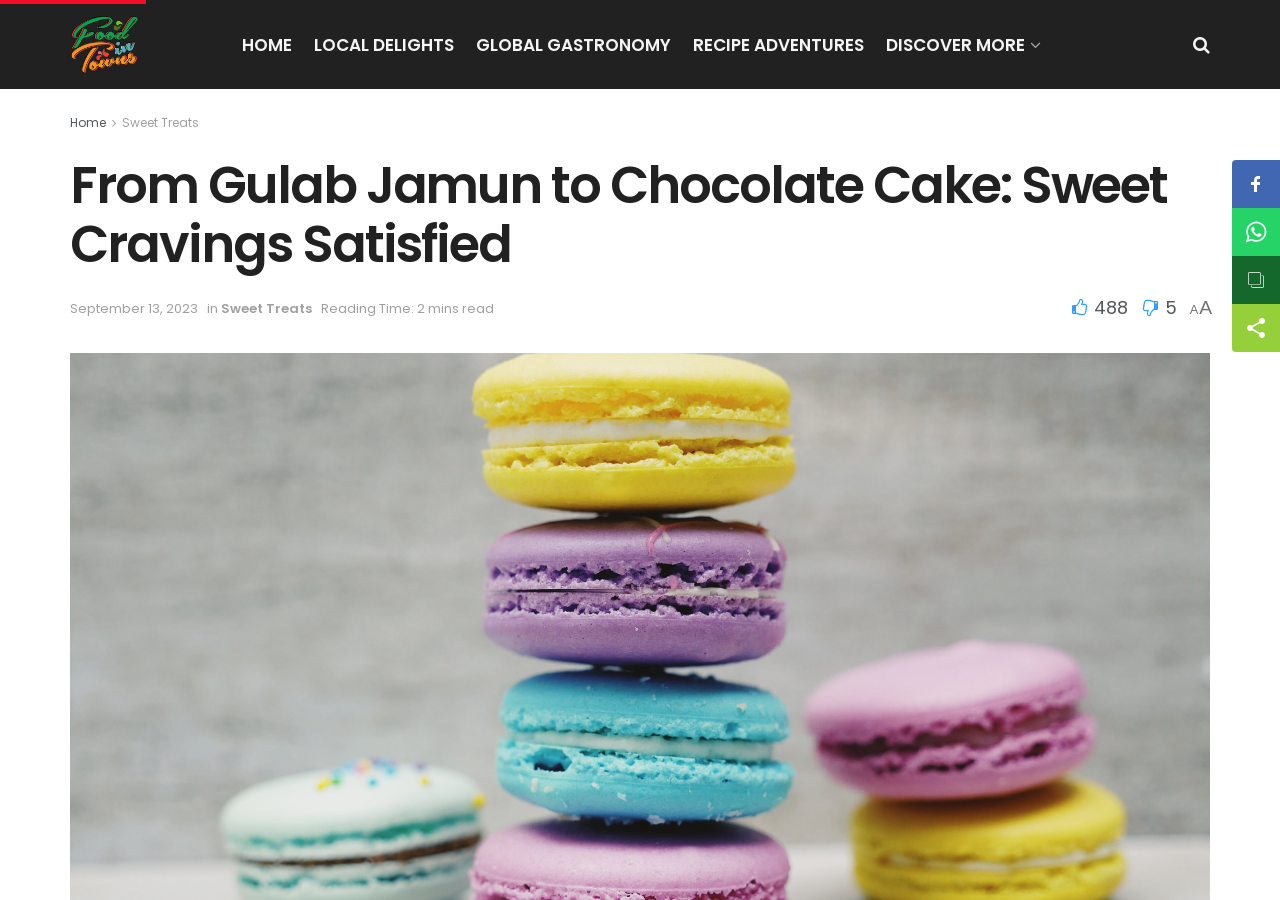Locate the bounding box coordinates of the area where you should click to accomplish the instruction: "Share on Facebook".

[0.972, 0.191, 0.991, 0.218]